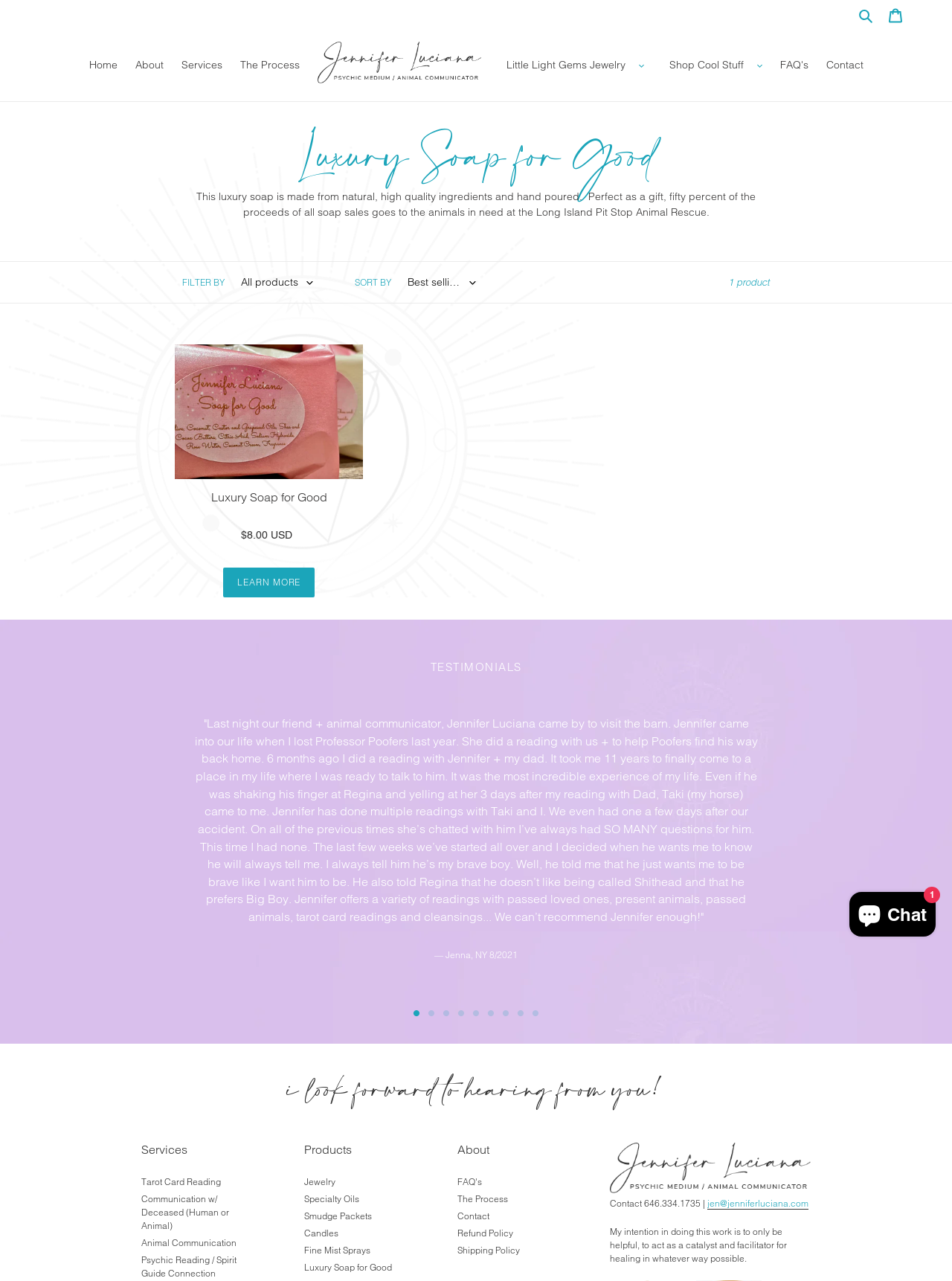Indicate the bounding box coordinates of the clickable region to achieve the following instruction: "Enter your name in the required field."

None